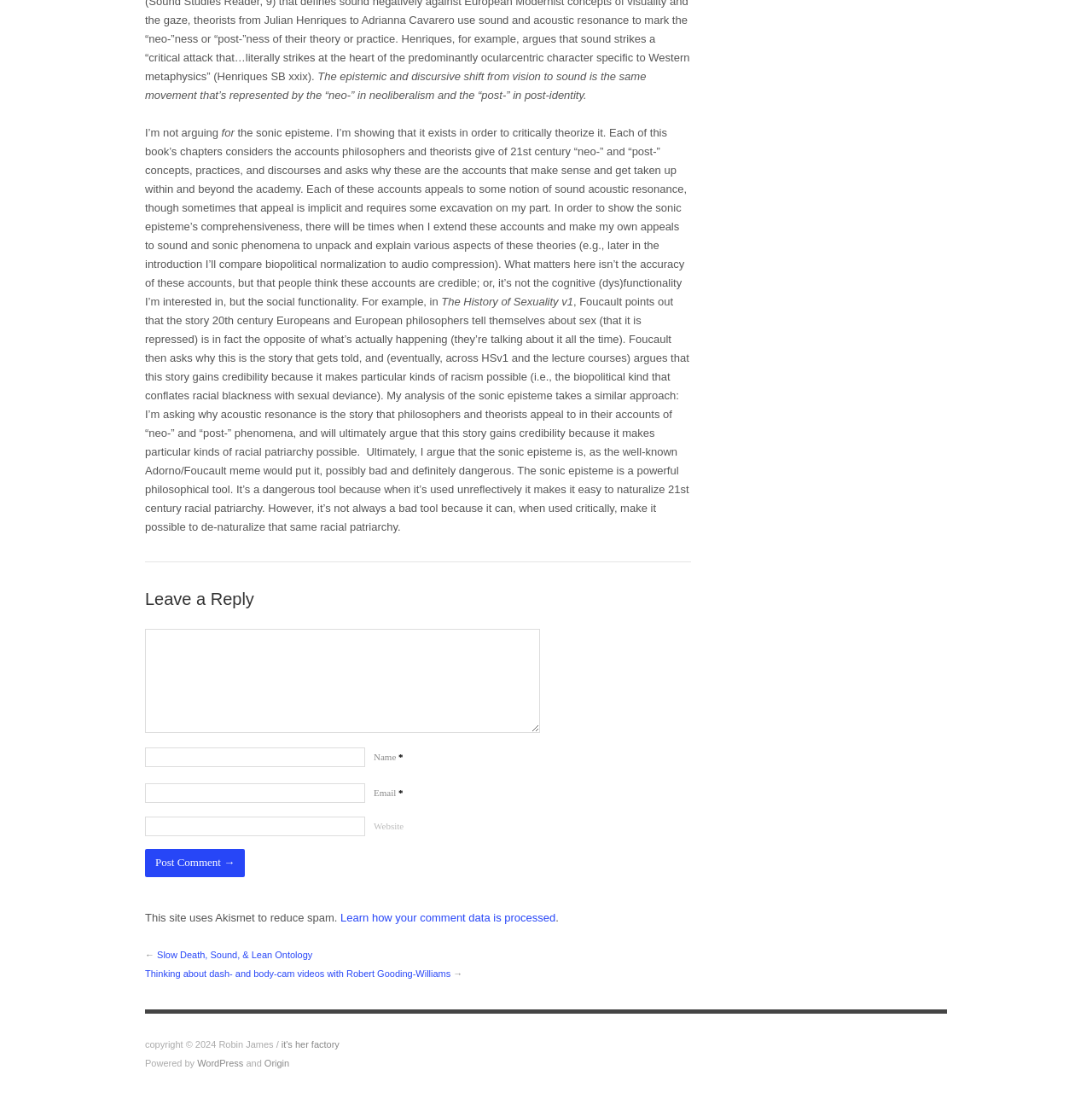Determine the bounding box of the UI component based on this description: "PRODUCTS". The bounding box coordinates should be four float values between 0 and 1, i.e., [left, top, right, bottom].

None